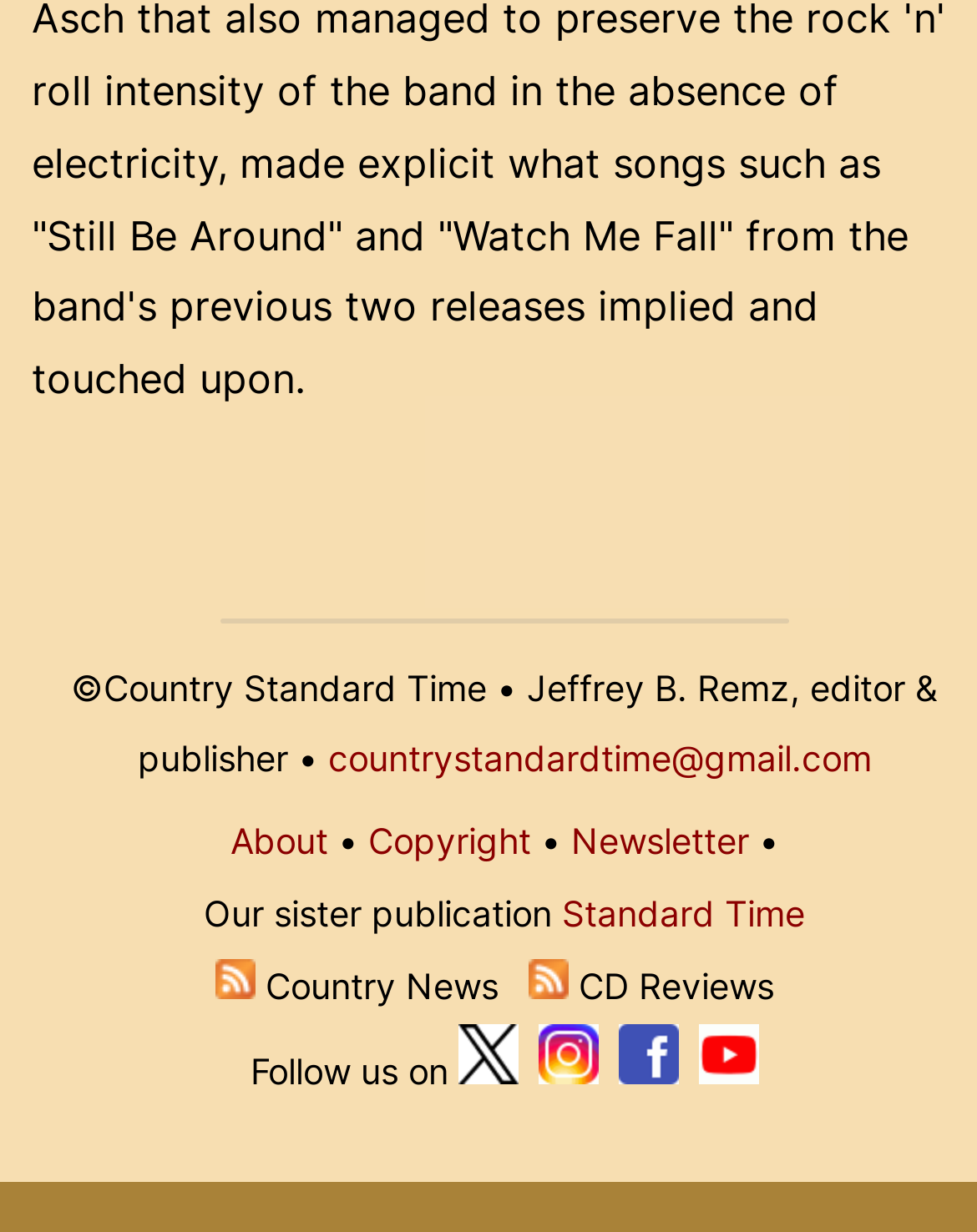Use a single word or phrase to answer the question: 
Who is the editor and publisher of the website?

Jeffrey B. Remz